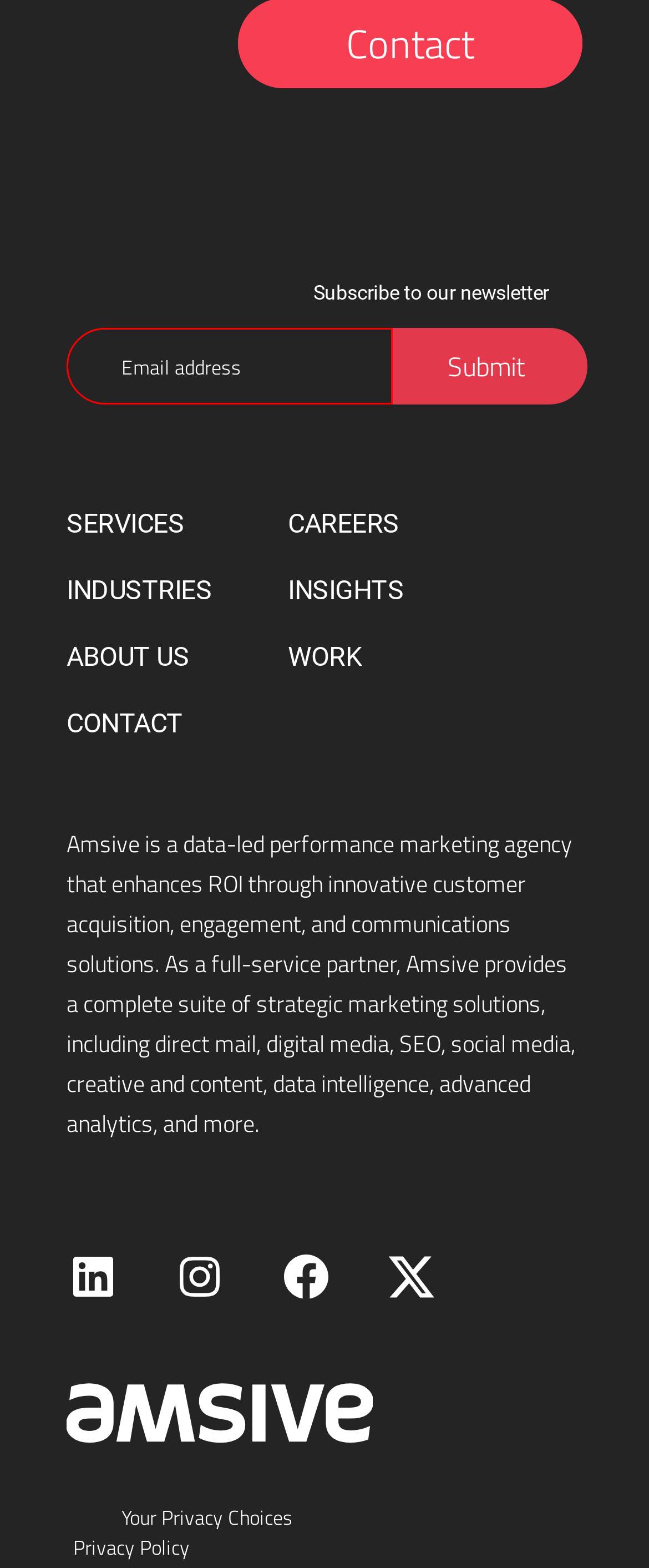Please locate the bounding box coordinates of the element that should be clicked to achieve the given instruction: "Enter email address".

[0.103, 0.209, 0.605, 0.258]